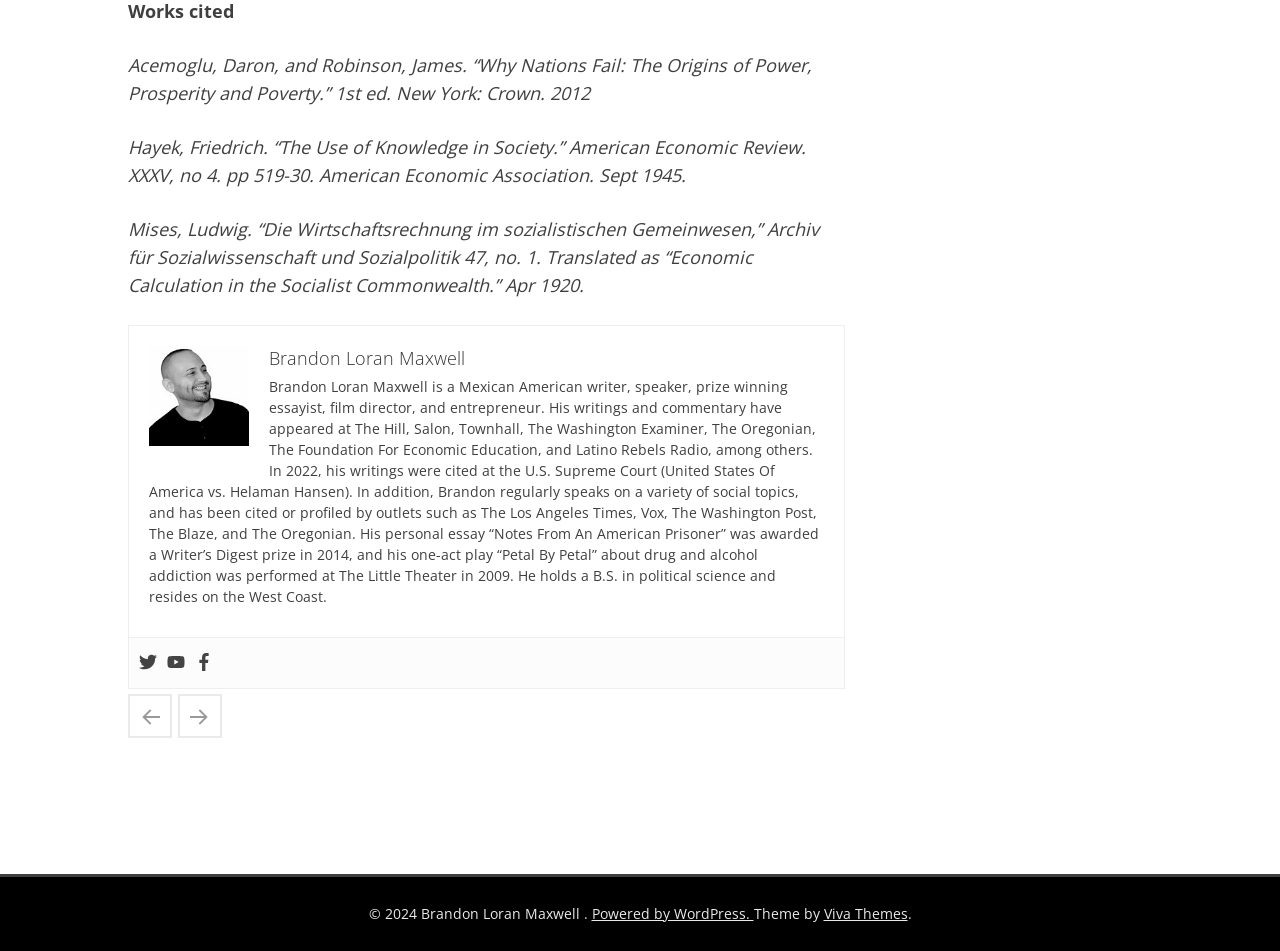Based on the element description: "Trumpism Was Built On Weakness", identify the bounding box coordinates for this UI element. The coordinates must be four float numbers between 0 and 1, listed as [left, top, right, bottom].

[0.139, 0.729, 0.173, 0.776]